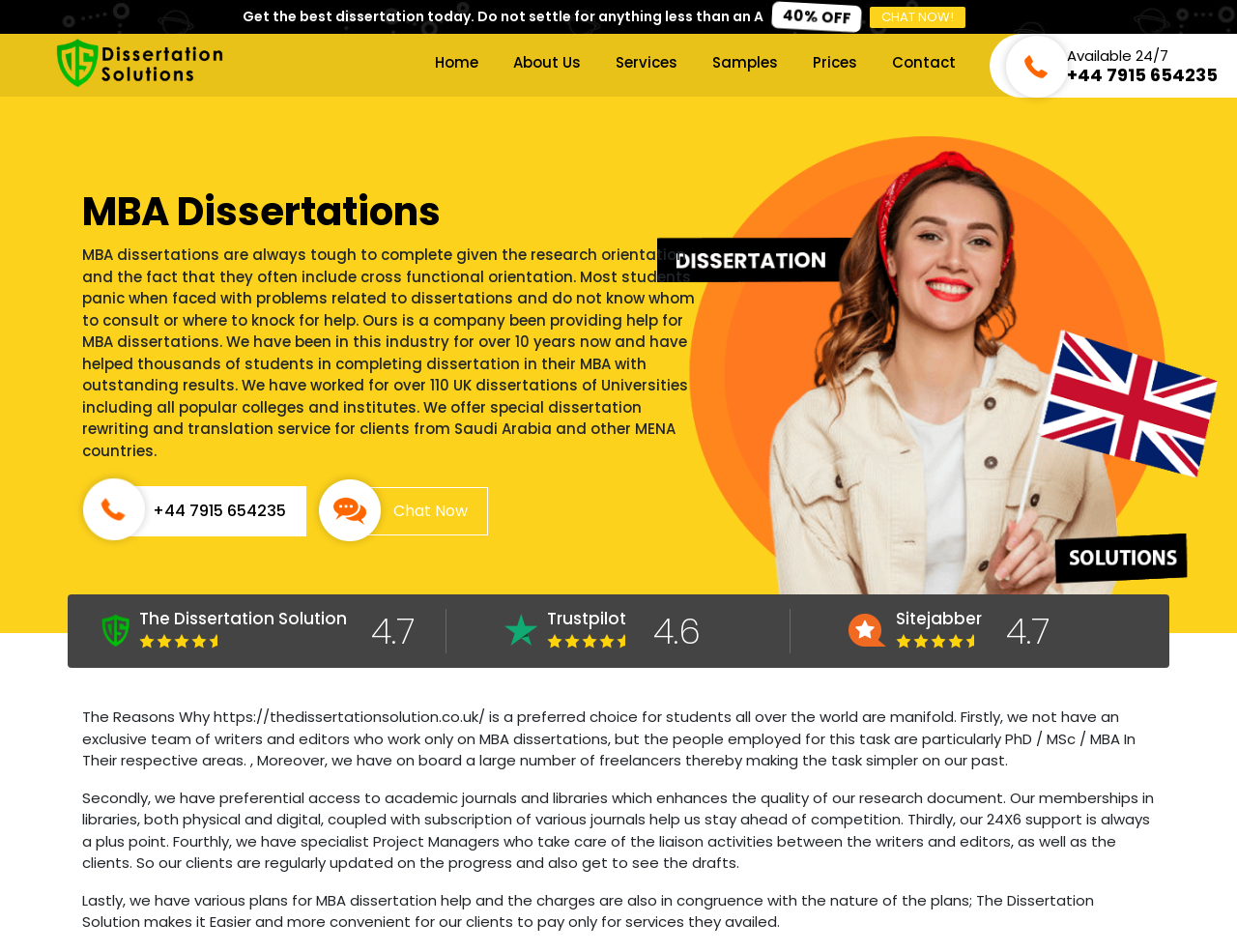What is the purpose of the company?
Refer to the image and provide a detailed answer to the question.

I found the purpose of the company by looking at the StaticText elements which describe the company's services, such as MBA dissertation help, and also by observing the company's name and the overall content of the webpage.